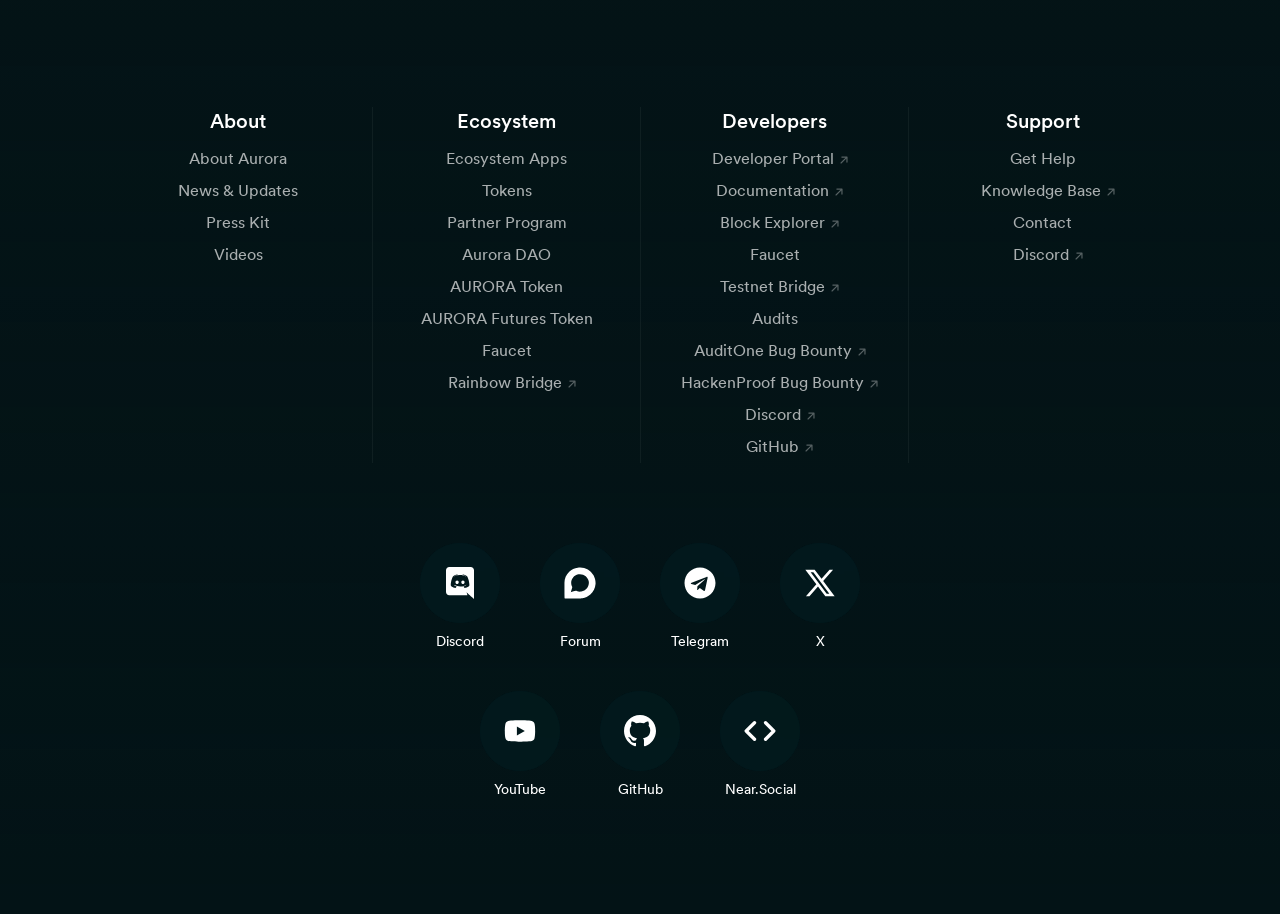How many social media links are at the bottom of the page?
Please provide a single word or phrase in response based on the screenshot.

5